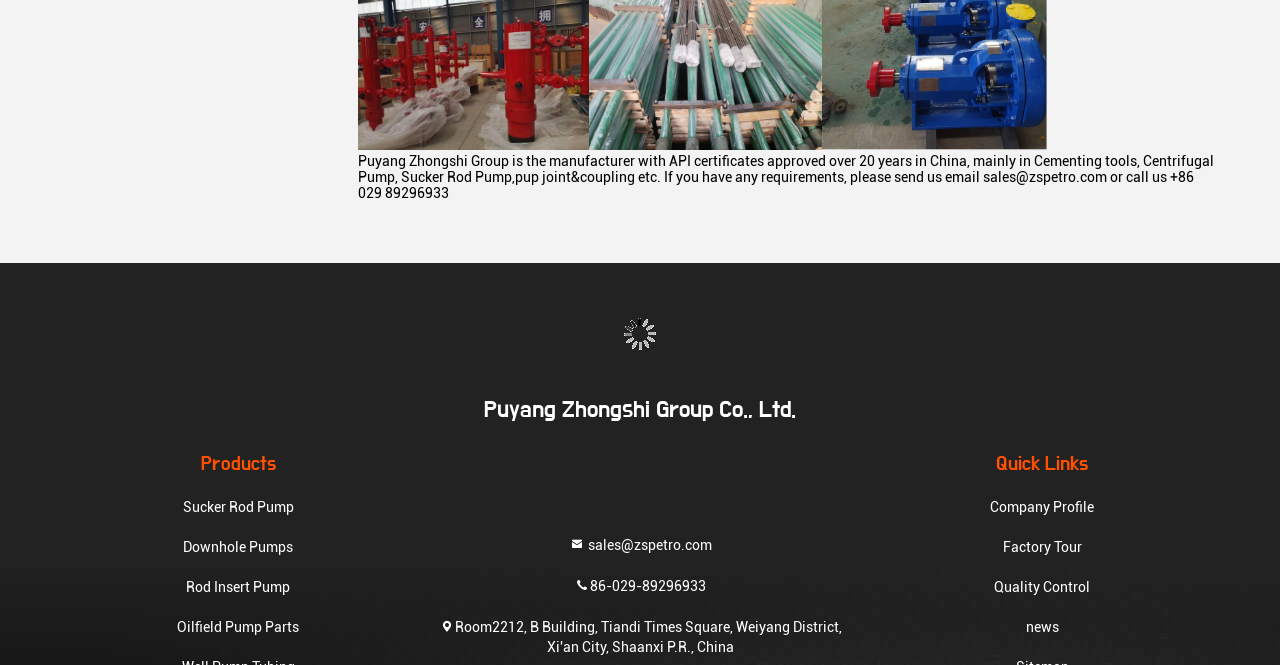Can you identify the bounding box coordinates of the clickable region needed to carry out this instruction: 'visit the company website'? The coordinates should be four float numbers within the range of 0 to 1, stated as [left, top, right, bottom].

[0.0, 0.479, 1.0, 0.551]